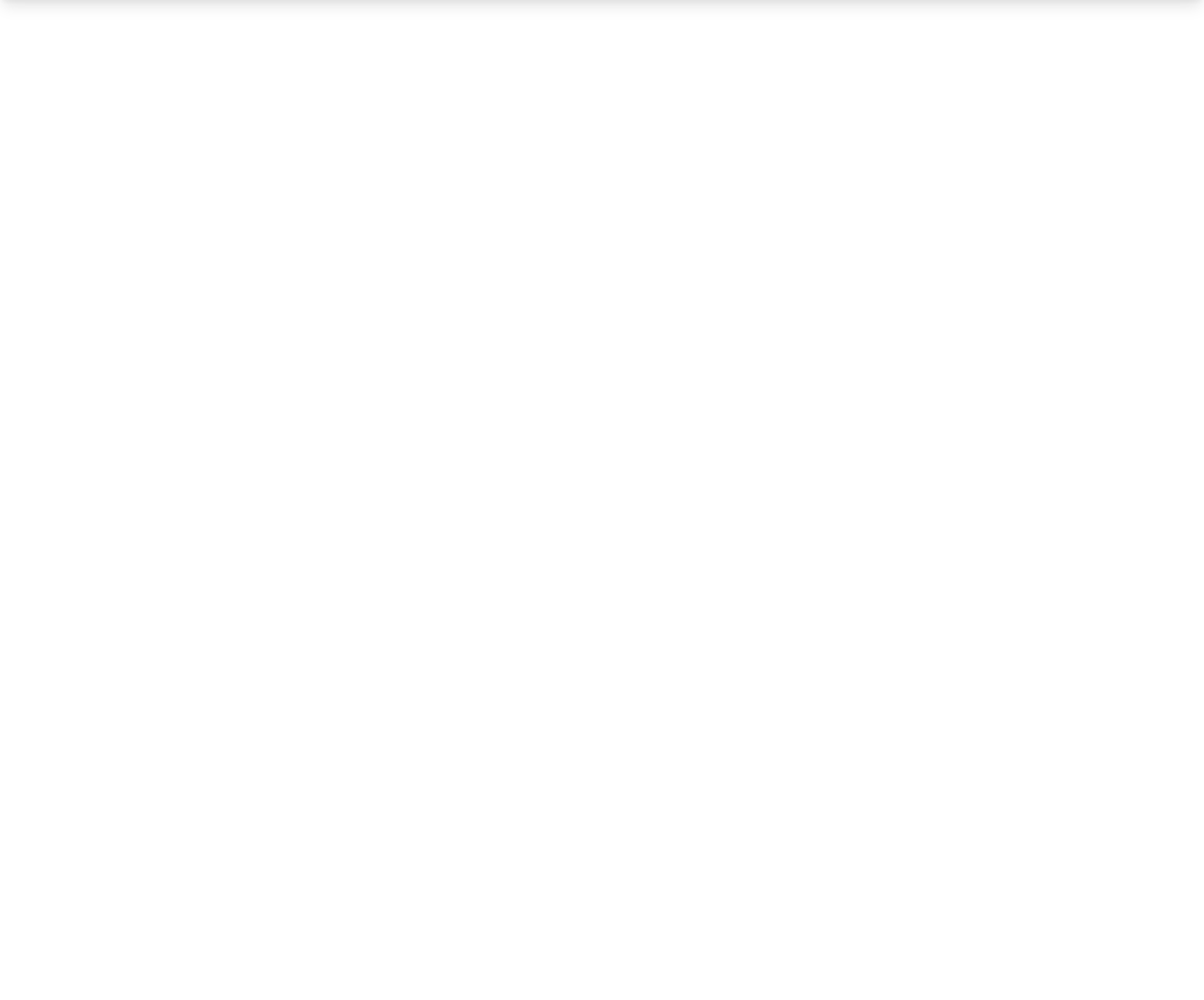Determine the coordinates of the bounding box that should be clicked to complete the instruction: "Click the 'BRENDA support' link". The coordinates should be represented by four float numbers between 0 and 1: [left, top, right, bottom].

[0.864, 0.169, 0.949, 0.183]